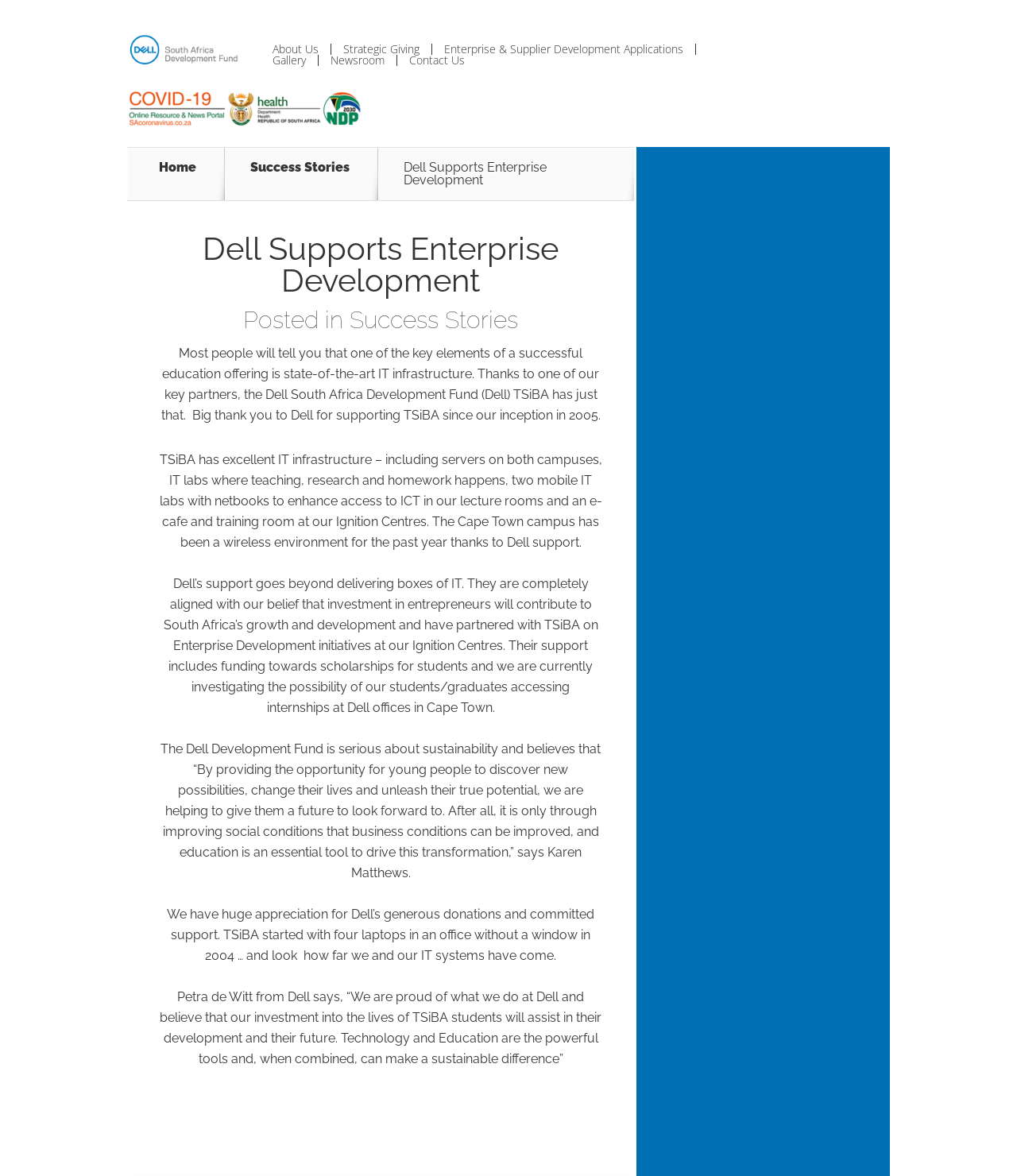What is the purpose of the Dell Development Fund?
Look at the image and respond with a one-word or short-phrase answer.

Supporting enterprise development